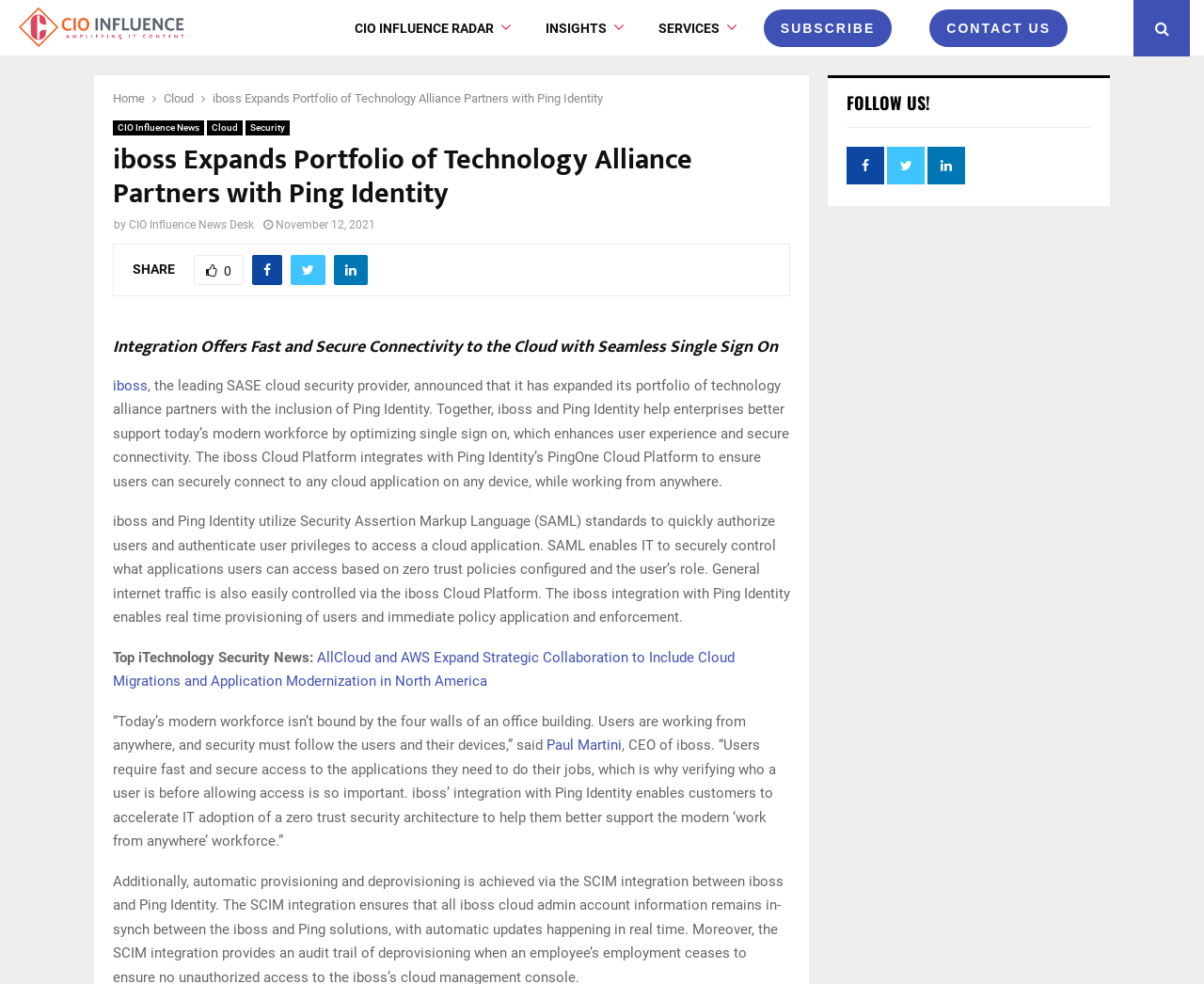Can you pinpoint the bounding box coordinates for the clickable element required for this instruction: "Click on CIO Influence"? The coordinates should be four float numbers between 0 and 1, i.e., [left, top, right, bottom].

[0.012, 0.0, 0.158, 0.054]